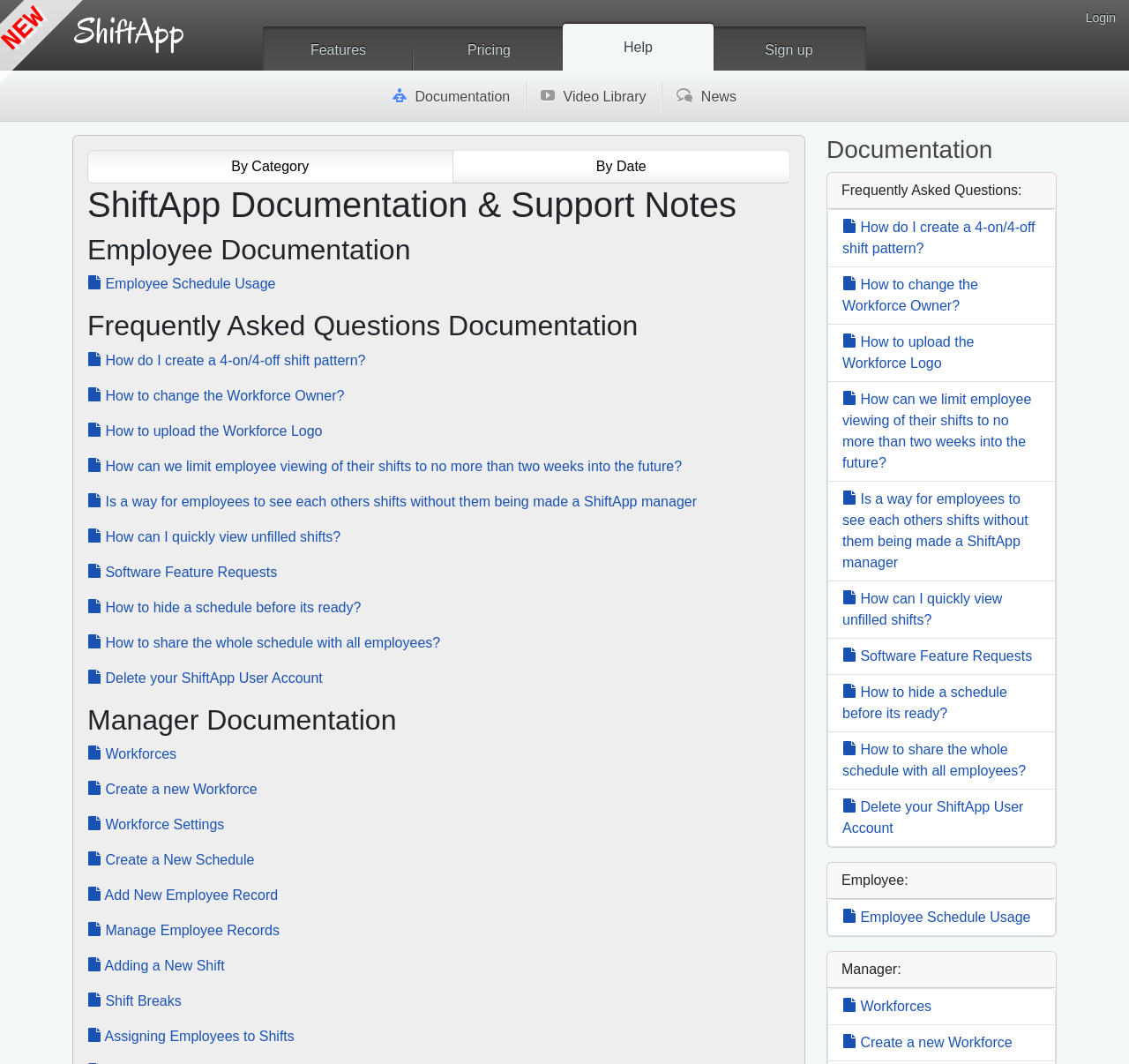Please identify the bounding box coordinates of the element's region that needs to be clicked to fulfill the following instruction: "Login to your account". The bounding box coordinates should consist of four float numbers between 0 and 1, i.e., [left, top, right, bottom].

[0.962, 0.008, 0.988, 0.027]